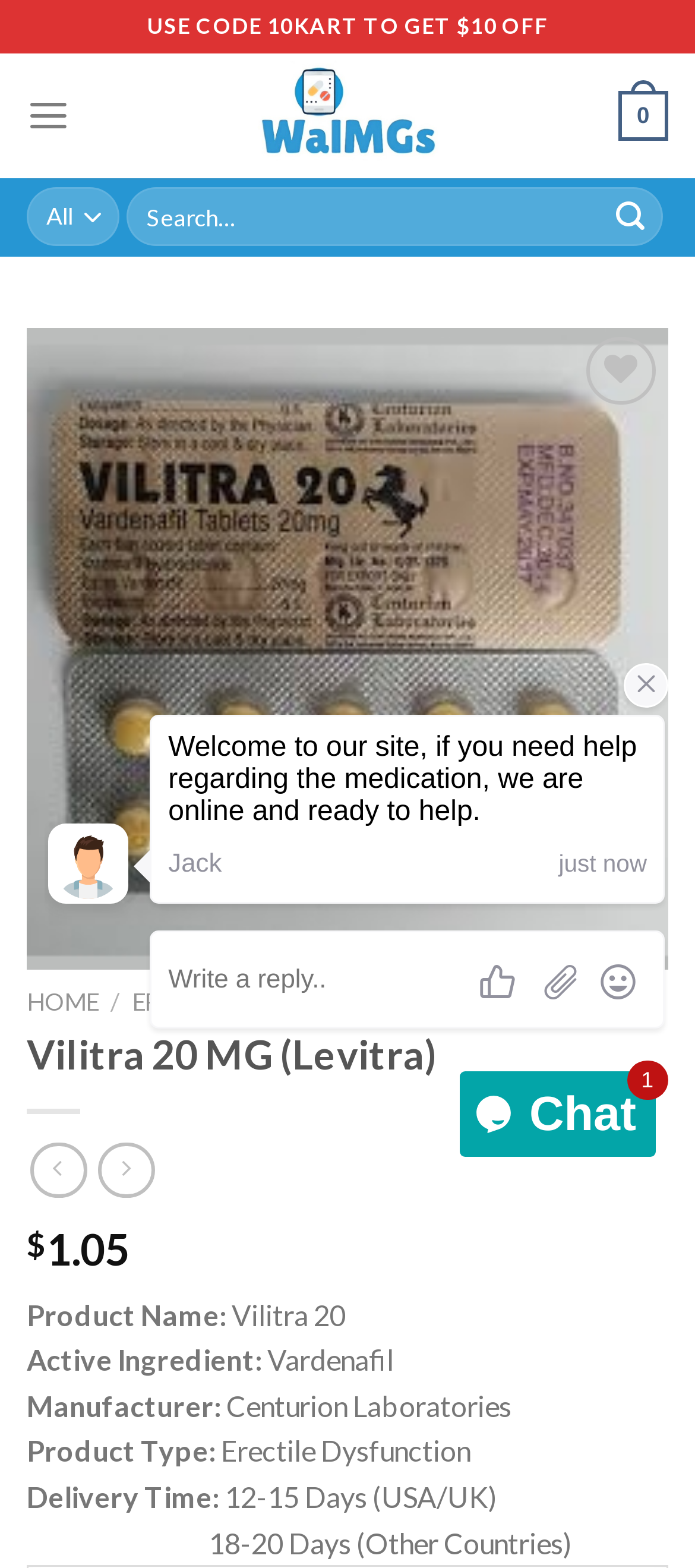Please identify the bounding box coordinates of the area I need to click to accomplish the following instruction: "Search for products".

[0.038, 0.119, 0.962, 0.158]